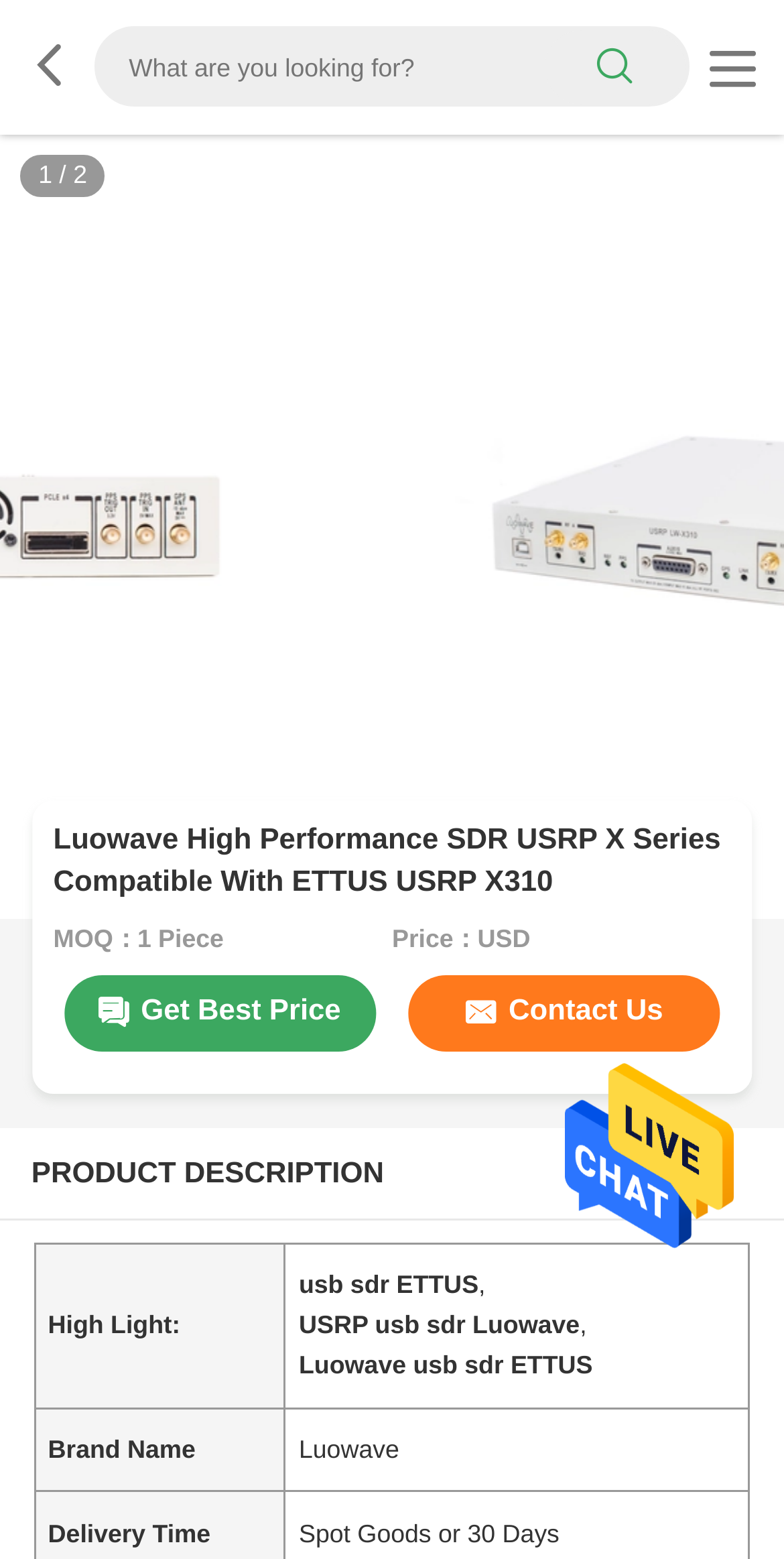Convey a detailed summary of the webpage, mentioning all key elements.

This webpage is about a product, specifically the Luowave High Performance SDR USRP X Series Compatible With ETTUS USRP X310. At the top, there is a layout table with a search box and a search button on the right side. Below the search box, there is a link with an icon. 

On the left side of the page, there is a large image of the product. Above the image, there is a small static text element with a forward slash. 

To the right of the image, there is a heading with the product name, followed by two static text elements displaying the minimum order quantity and price. Below these elements, there are two links, one to get the best price and another to contact the seller.

Further down the page, there is a section labeled "PRODUCT DESCRIPTION". This section contains a table with two rows. The first row has two grid cells, one with the label "High Light:" and another with a description of the product features. The second row has two grid cells, one with the label "Brand Name" and another with the brand name "Luowave".